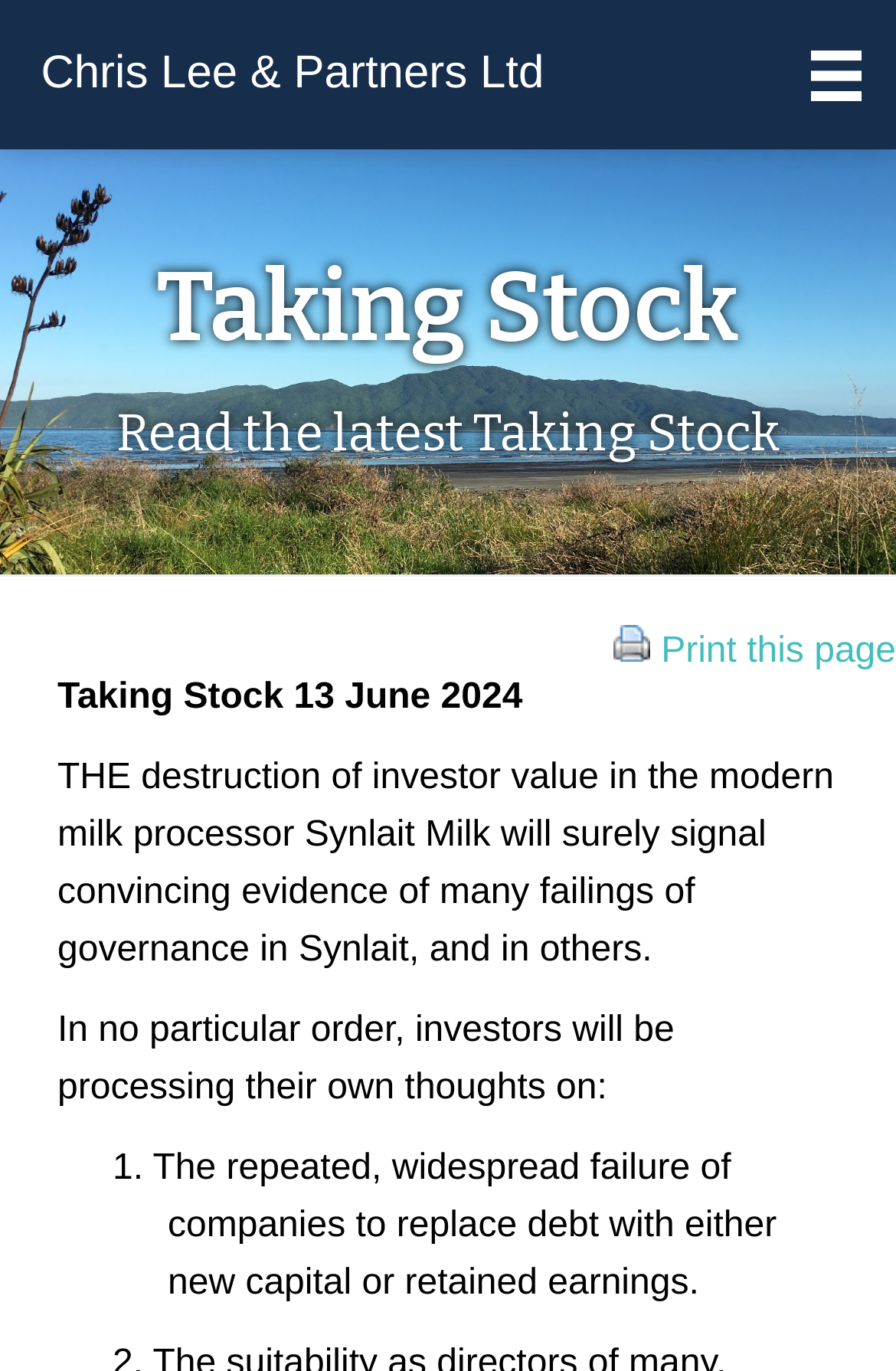Give an extensive and precise description of the webpage.

The webpage is about Chris Lee and Partners, a stockbroking firm based in Paraparaumu Beach, near Wellington. At the top of the page, there is a heading "Taking Stock" followed by a subheading "Read the latest Taking Stock". Below these headings, there is a link to print the page, accompanied by a small image on the right side. 

On the left side of the page, there is a section with a title "Taking Stock 13 June 2024". This section contains a lengthy article discussing the destruction of investor value in Synlait Milk, a modern milk processor, and the failings of governance in Synlait and other companies. The article is divided into paragraphs, with the first paragraph introducing the topic, and the second paragraph listing the thoughts of investors on the matter, including the failure of companies to replace debt with new capital or retained earnings.